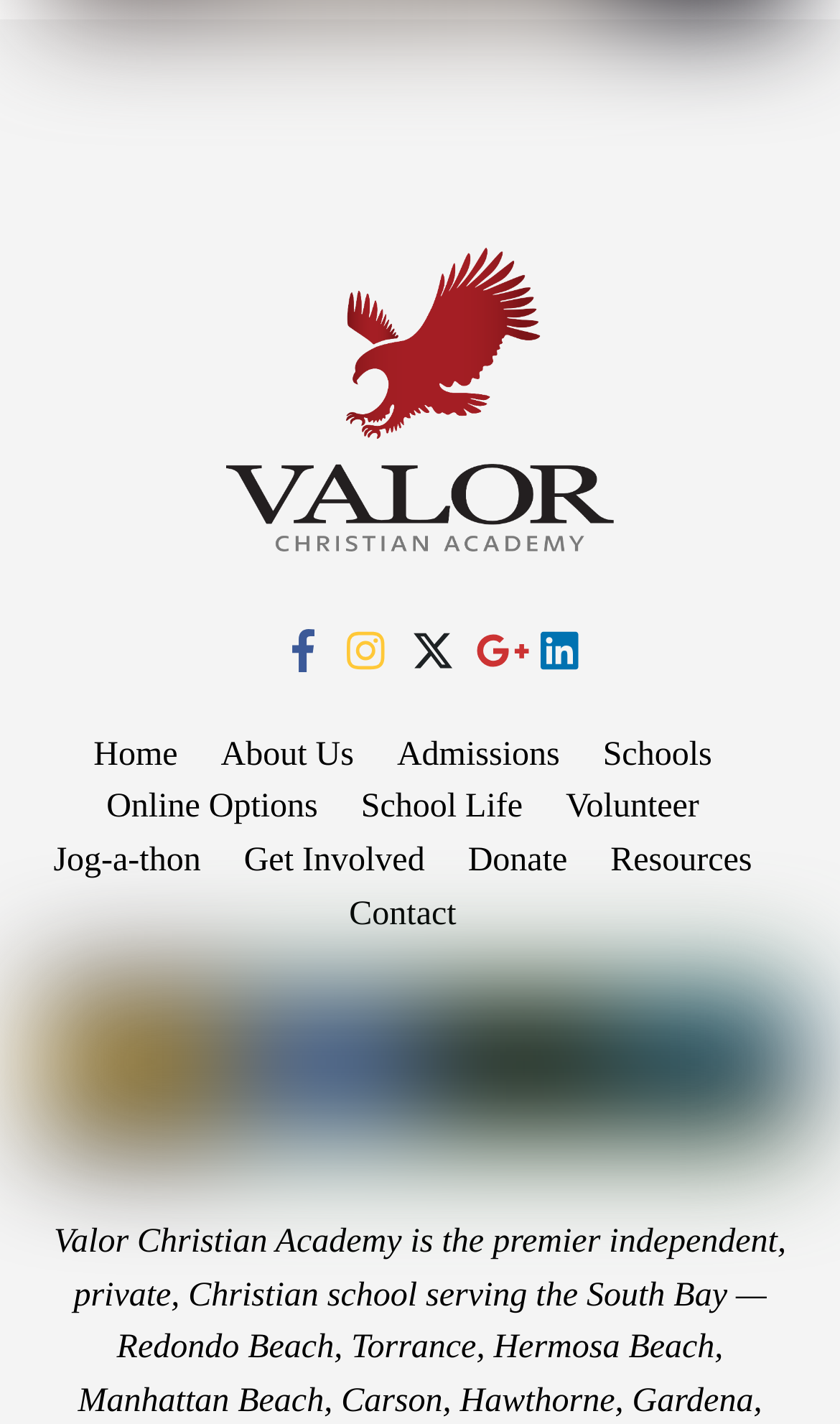Find the bounding box coordinates for the area you need to click to carry out the instruction: "Go to the Admissions page". The coordinates should be four float numbers between 0 and 1, indicated as [left, top, right, bottom].

[0.473, 0.517, 0.666, 0.542]